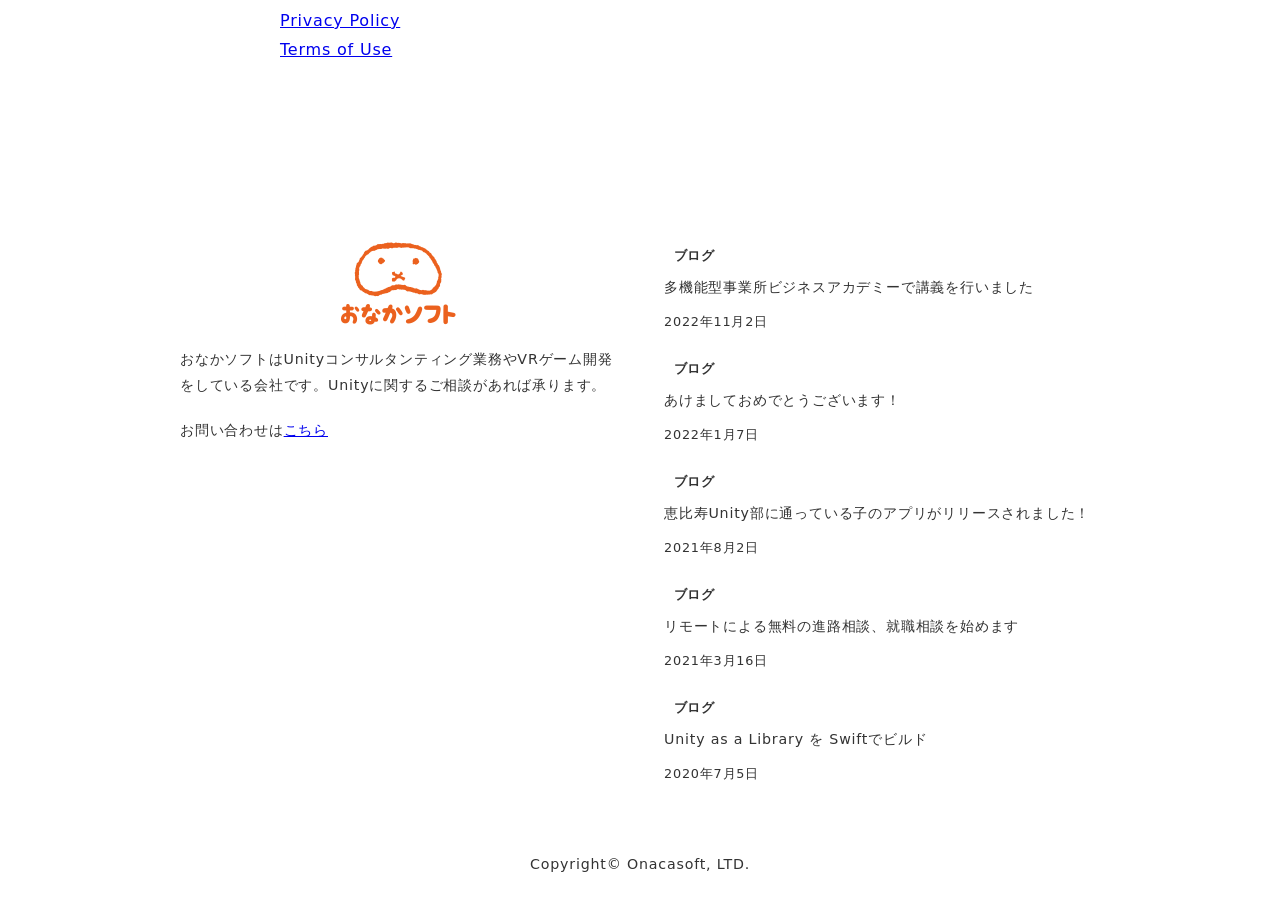What is the company name?
Look at the image and answer the question using a single word or phrase.

おなかソフト